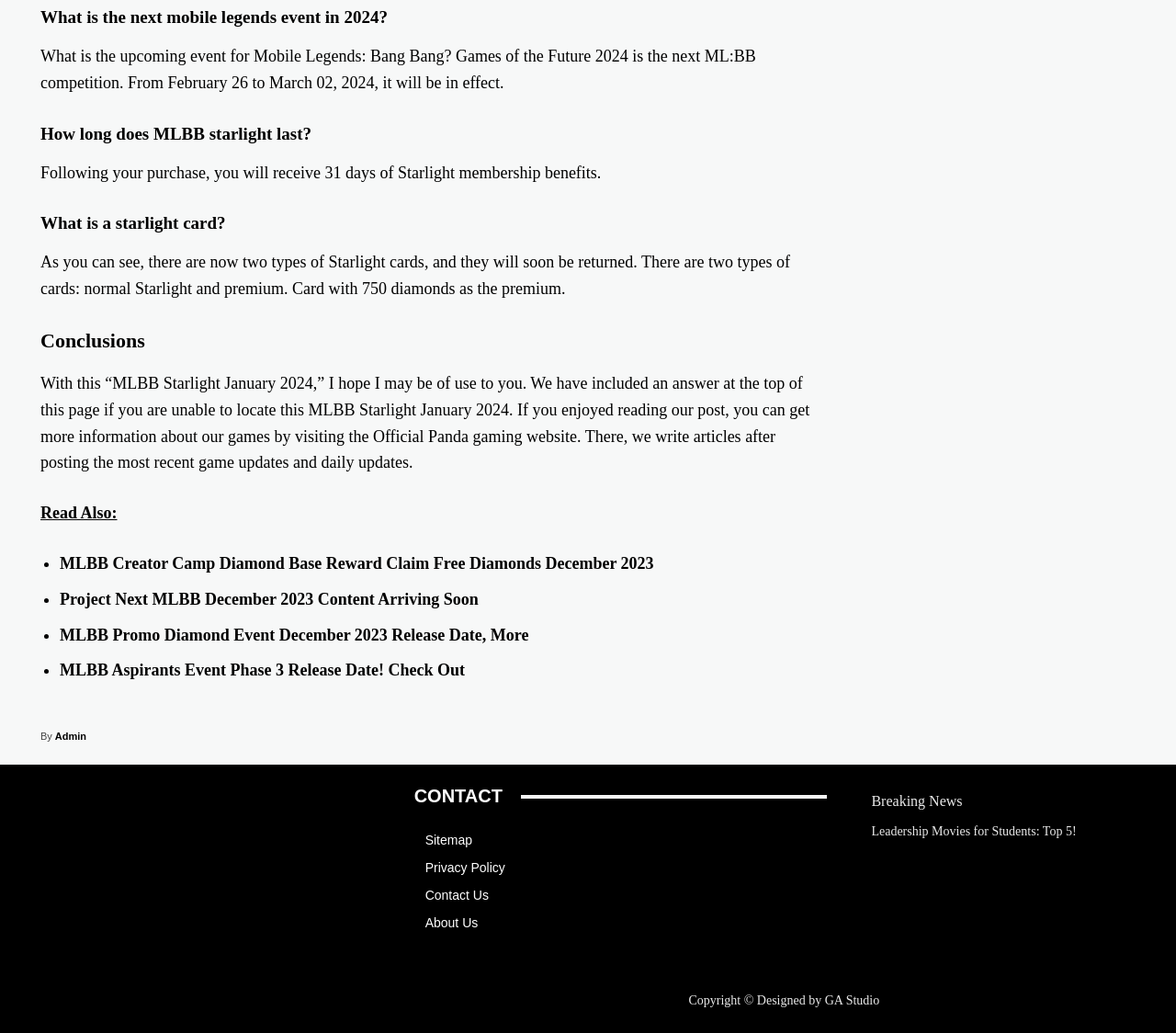Analyze the image and provide a detailed answer to the question: What is the duration of MLBB starlight membership benefits?

The answer can be found in the second heading element, which asks 'How long does MLBB starlight last?' and the subsequent StaticText element provides the answer as '31 days'.